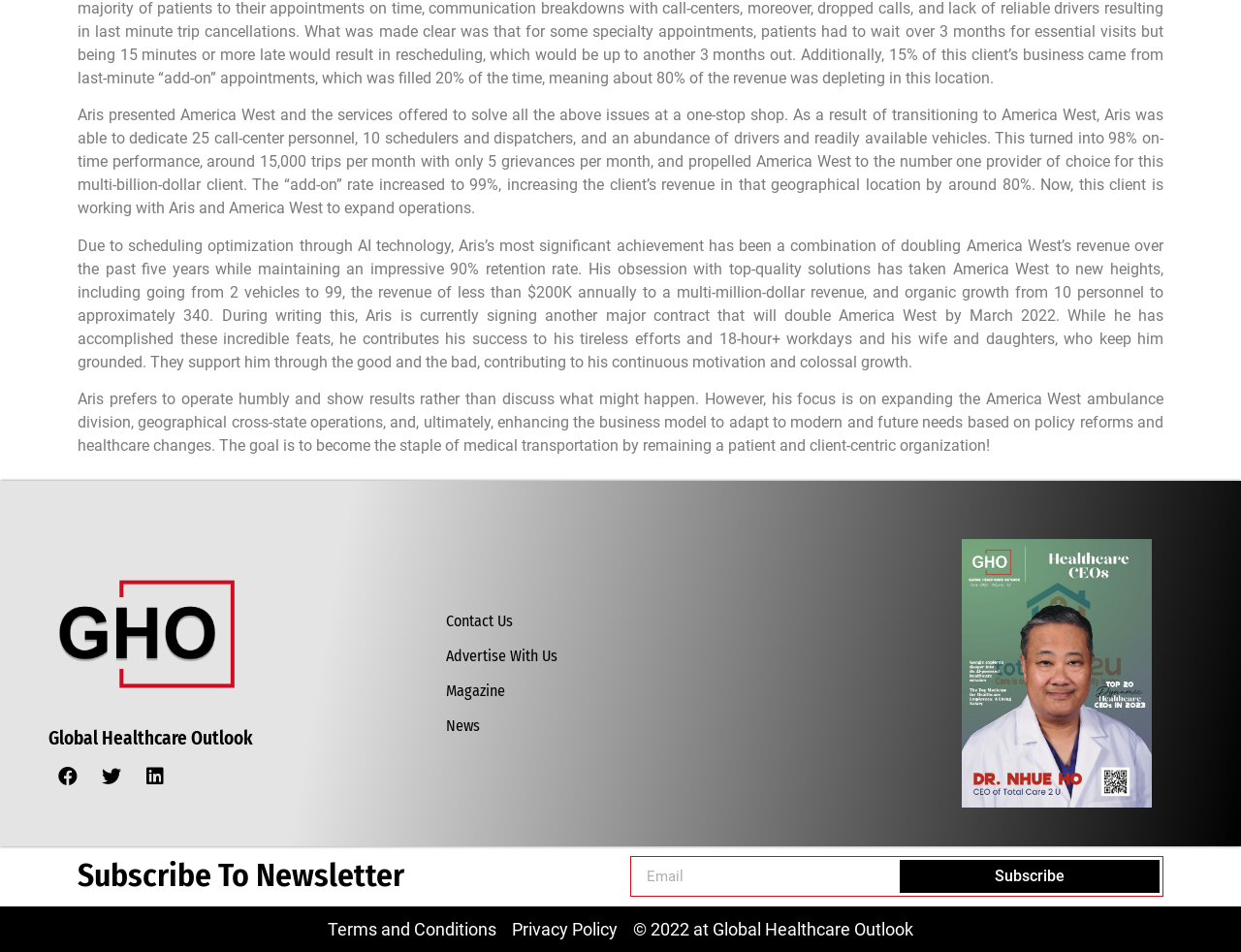Please identify the bounding box coordinates of the area that needs to be clicked to follow this instruction: "Subscribe to the newsletter".

[0.723, 0.901, 0.937, 0.941]